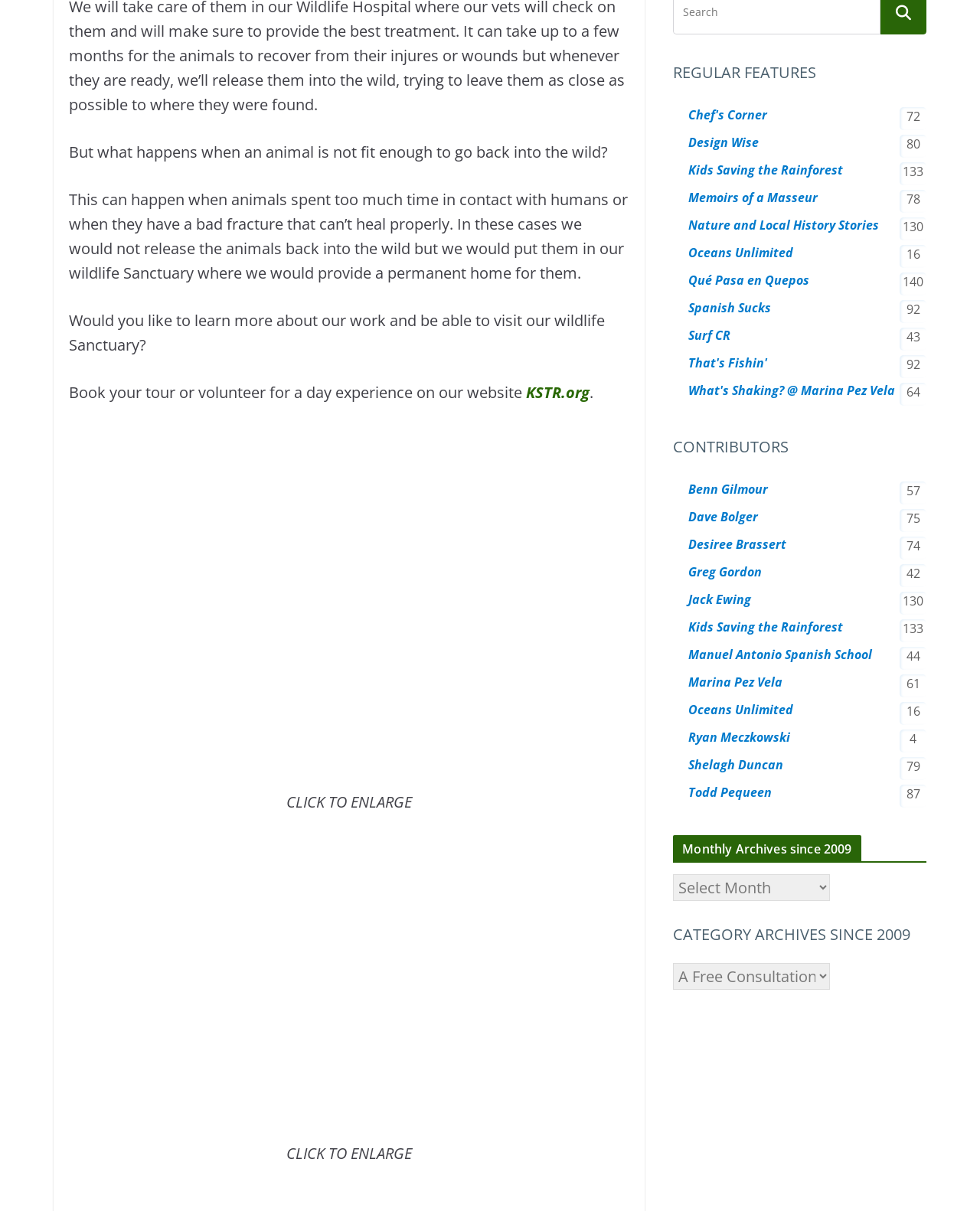Please find the bounding box coordinates of the element that must be clicked to perform the given instruction: "Book a tour or volunteer for a day experience". The coordinates should be four float numbers from 0 to 1, i.e., [left, top, right, bottom].

[0.07, 0.315, 0.537, 0.332]